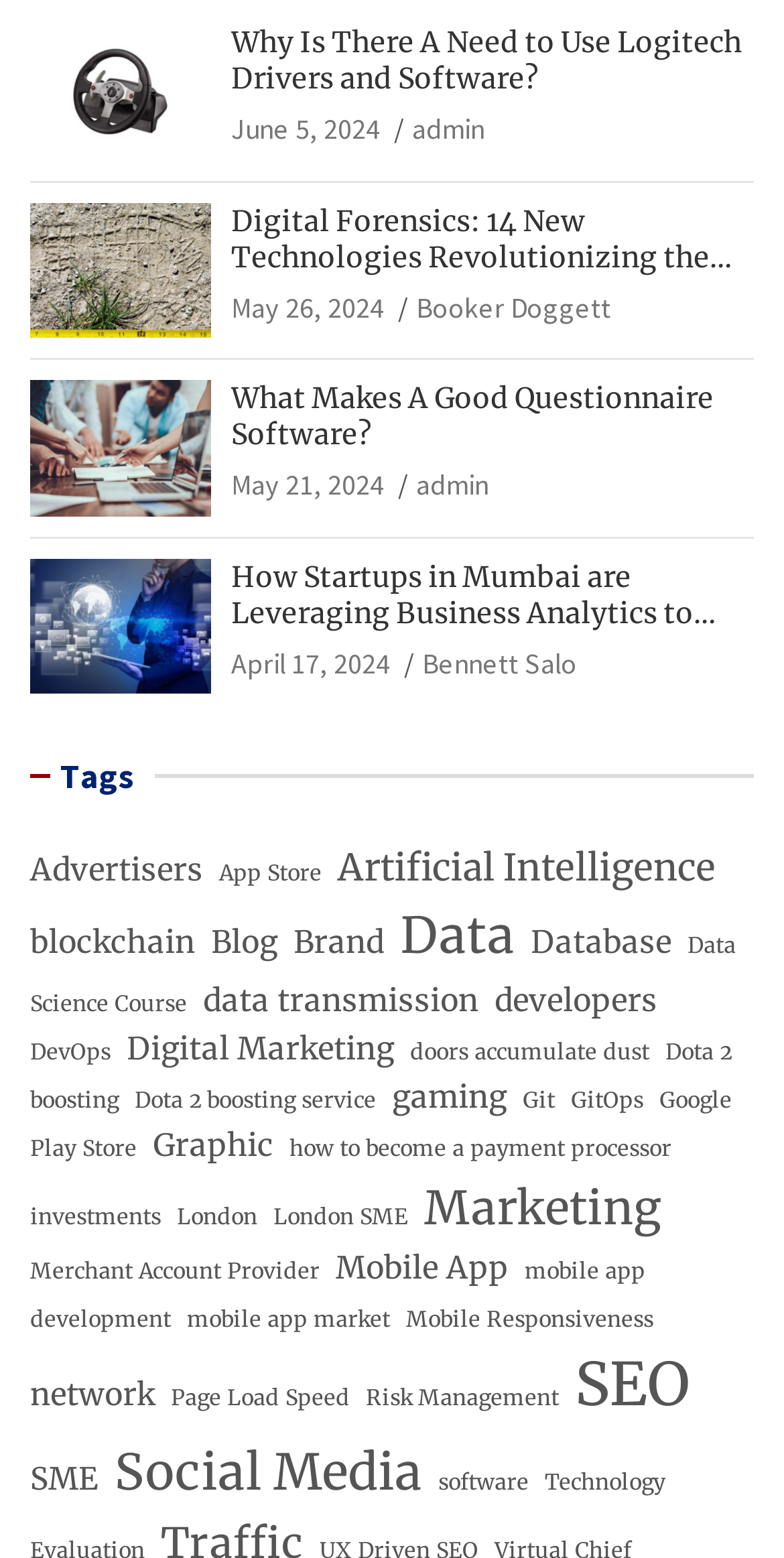Identify the coordinates of the bounding box for the element that must be clicked to accomplish the instruction: "go back to previous page".

None